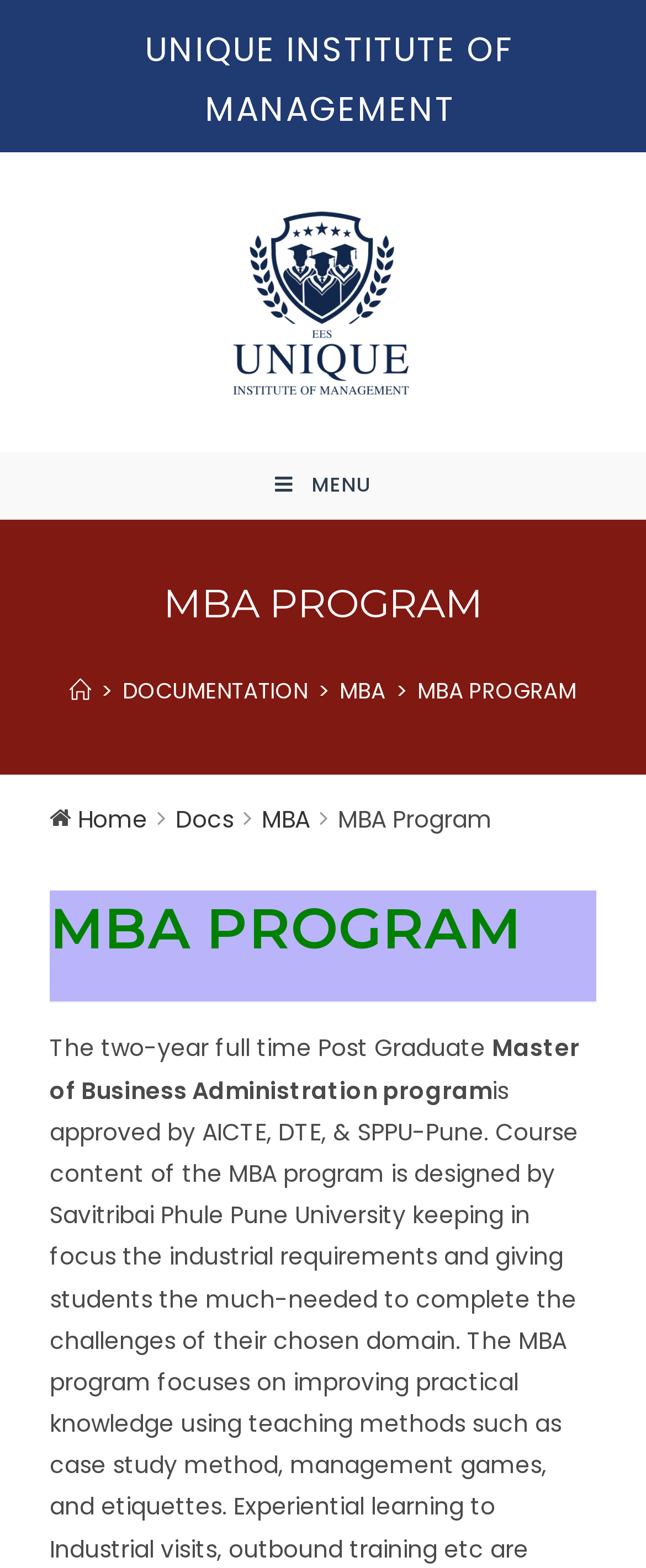From the webpage screenshot, predict the bounding box of the UI element that matches this description: "MBA Program".

[0.646, 0.43, 0.892, 0.45]